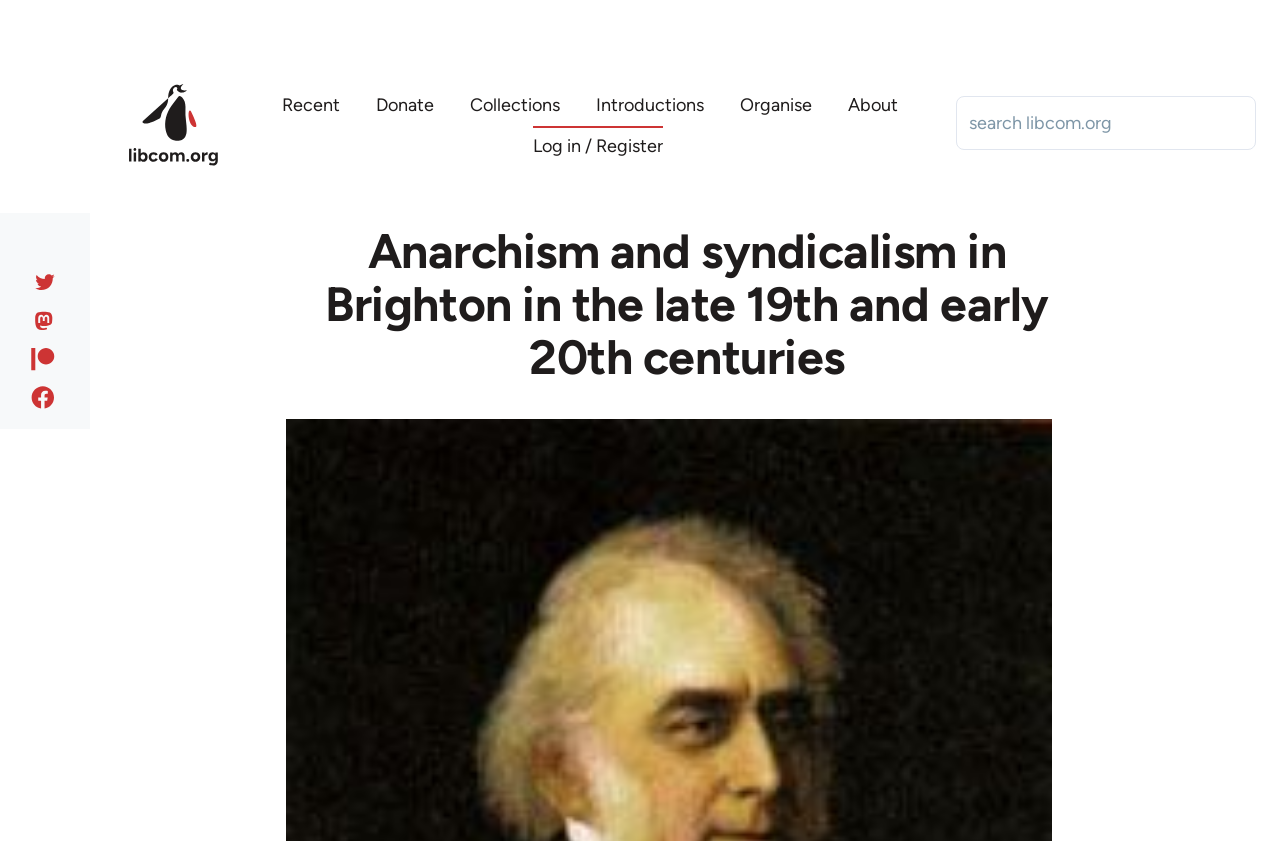Using the provided description aria-label="Sticky header", find the bounding box coordinates for the UI element. Provide the coordinates in (top-left x, top-left y, bottom-right x, bottom-right y) format, ensuring all values are between 0 and 1.

[0.0, 0.086, 0.07, 0.214]